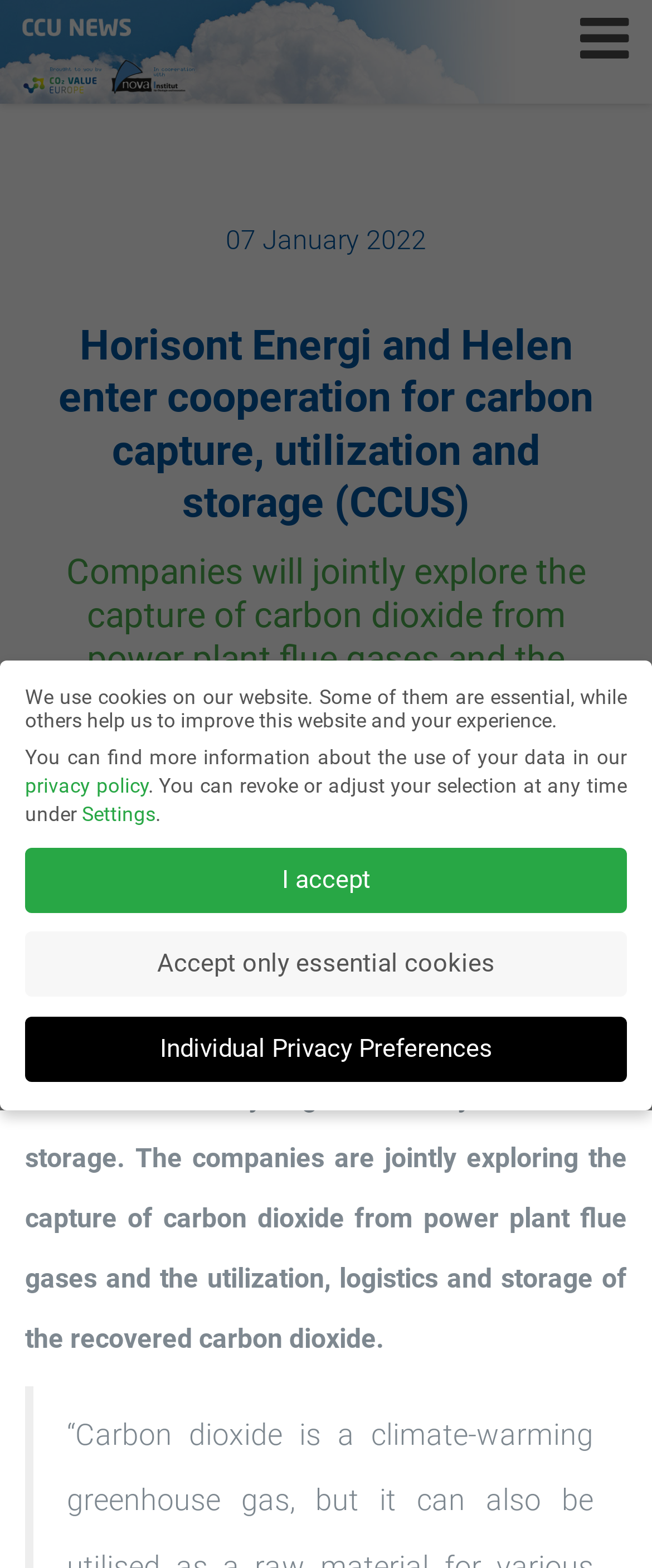Provide a thorough description of the webpage you see.

The webpage appears to be a news article or press release about Horisont Energi and Helen entering a cooperation for carbon capture, utilization, and storage (CCUS). 

At the top right corner, there is a button with an icon. Below it, there is a link that spans across the top of the page. The date "07 January 2022" is displayed prominently in the top middle section. 

The main heading "Horisont Energi and Helen enter cooperation for carbon capture, utilization and storage (CCUS)" is located in the top half of the page, with a link to the same text below it. 

Below the main heading, there is a subheading that explains the cooperation between the two companies, which involves capturing carbon dioxide from power plant flue gases and utilizing, logistics, and storing the recovered carbon dioxide. 

A horizontal separator line divides the top section from the rest of the content. 

The main content of the article is a block of text that describes the cooperation between Horisont Energi AS and Helen, including their joint exploration of hydrogen economy and carbon storage. 

At the bottom of the page, there is a section related to cookie usage, with a message explaining the use of cookies on the website. There are links to the privacy policy and settings, as well as buttons to accept or customize cookie preferences.